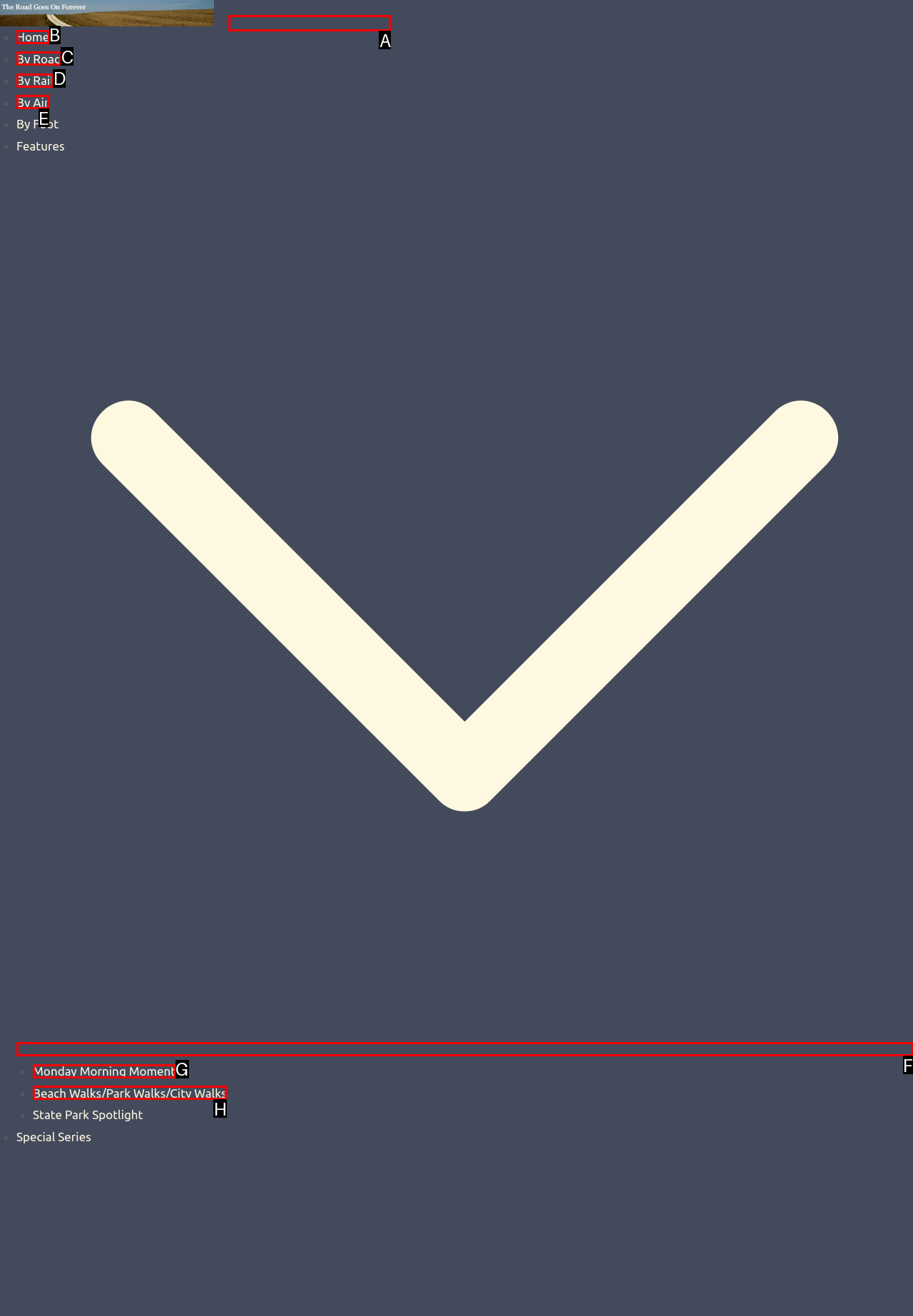Choose the HTML element that corresponds to the description: Beach Walks/Park Walks/City Walks
Provide the answer by selecting the letter from the given choices.

H